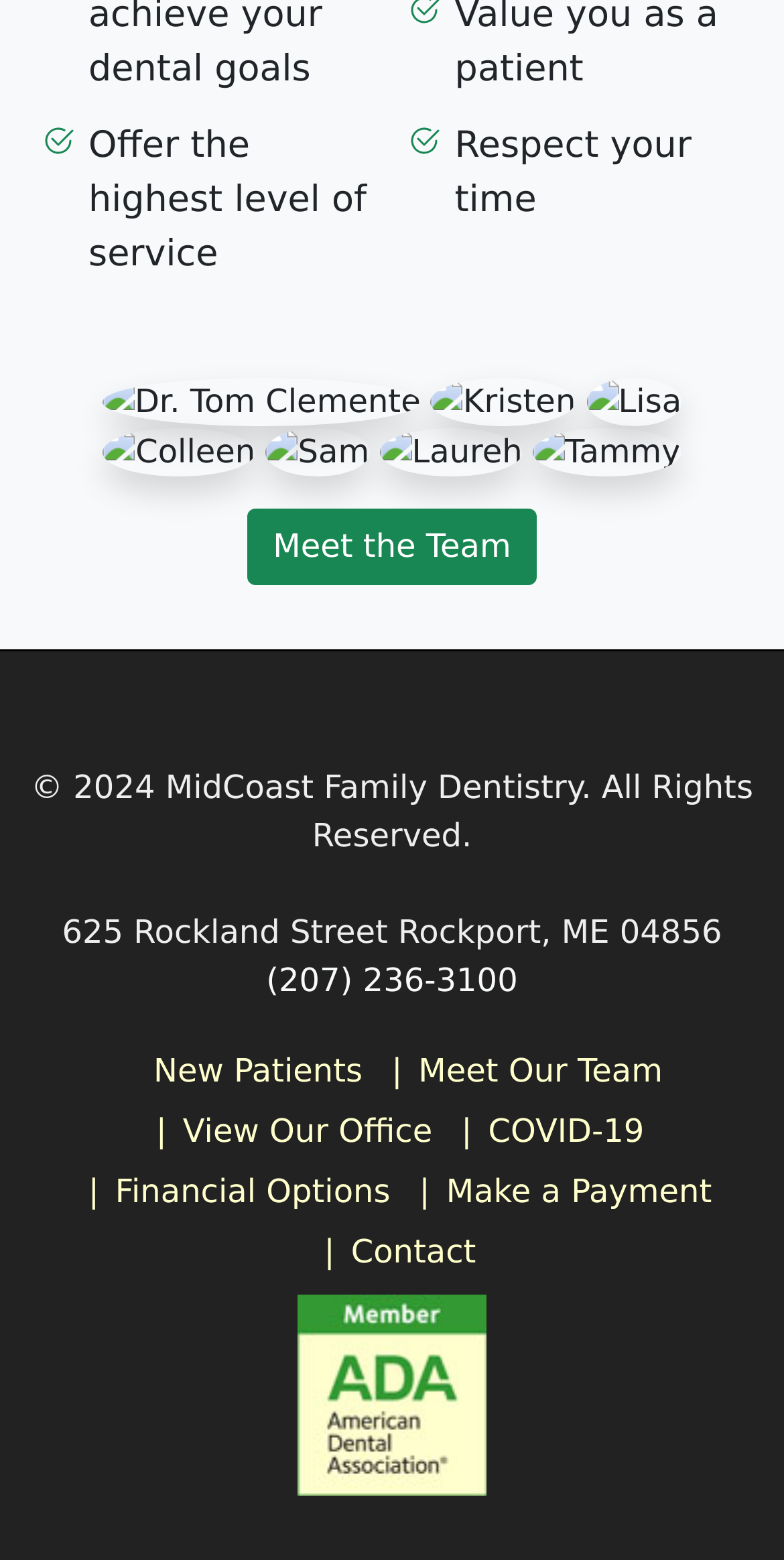Provide a one-word or short-phrase response to the question:
How many team members are shown on the webpage?

7